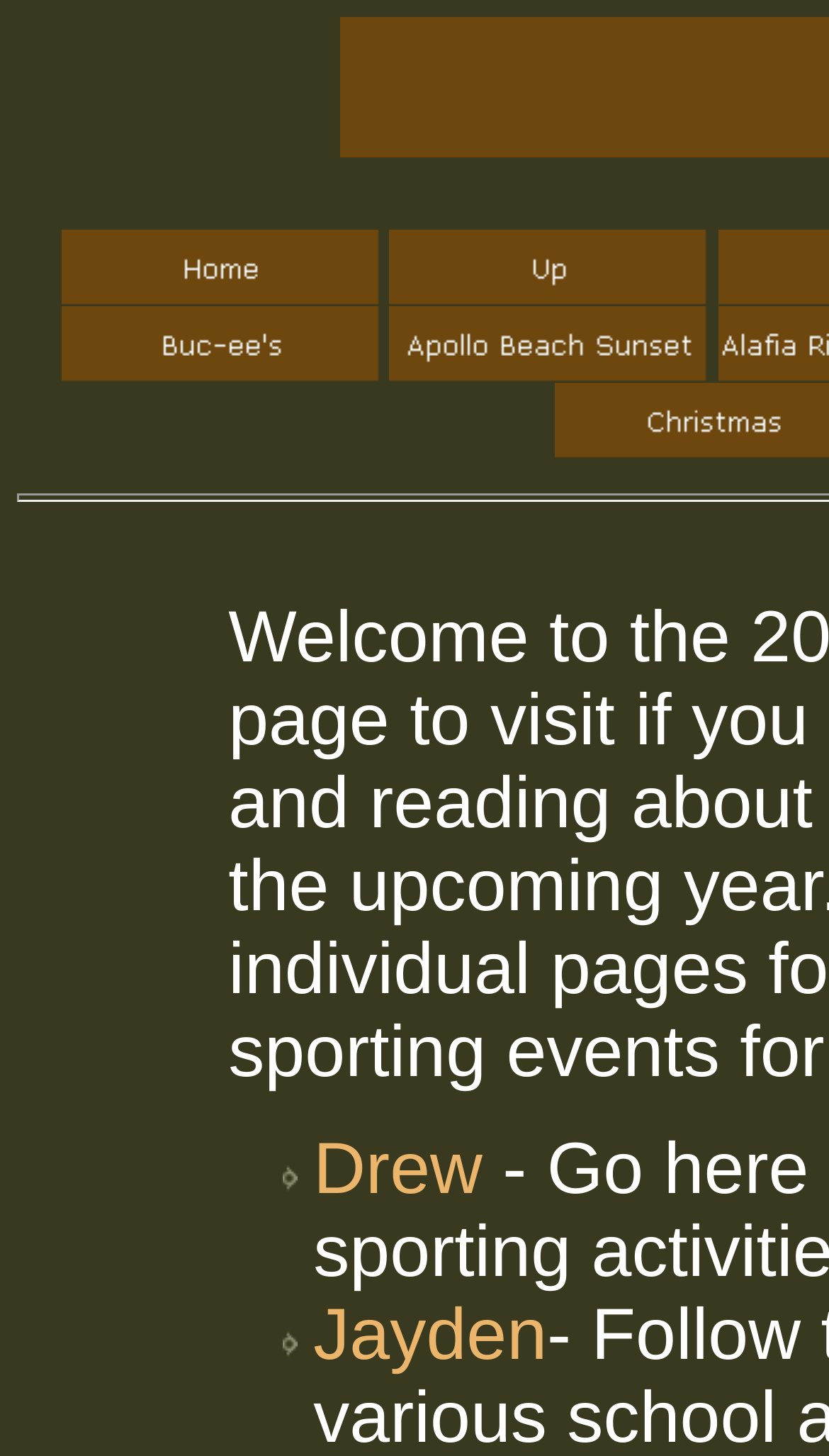From the screenshot, find the bounding box of the UI element matching this description: "Drew". Supply the bounding box coordinates in the form [left, top, right, bottom], each a float between 0 and 1.

[0.378, 0.776, 0.582, 0.831]